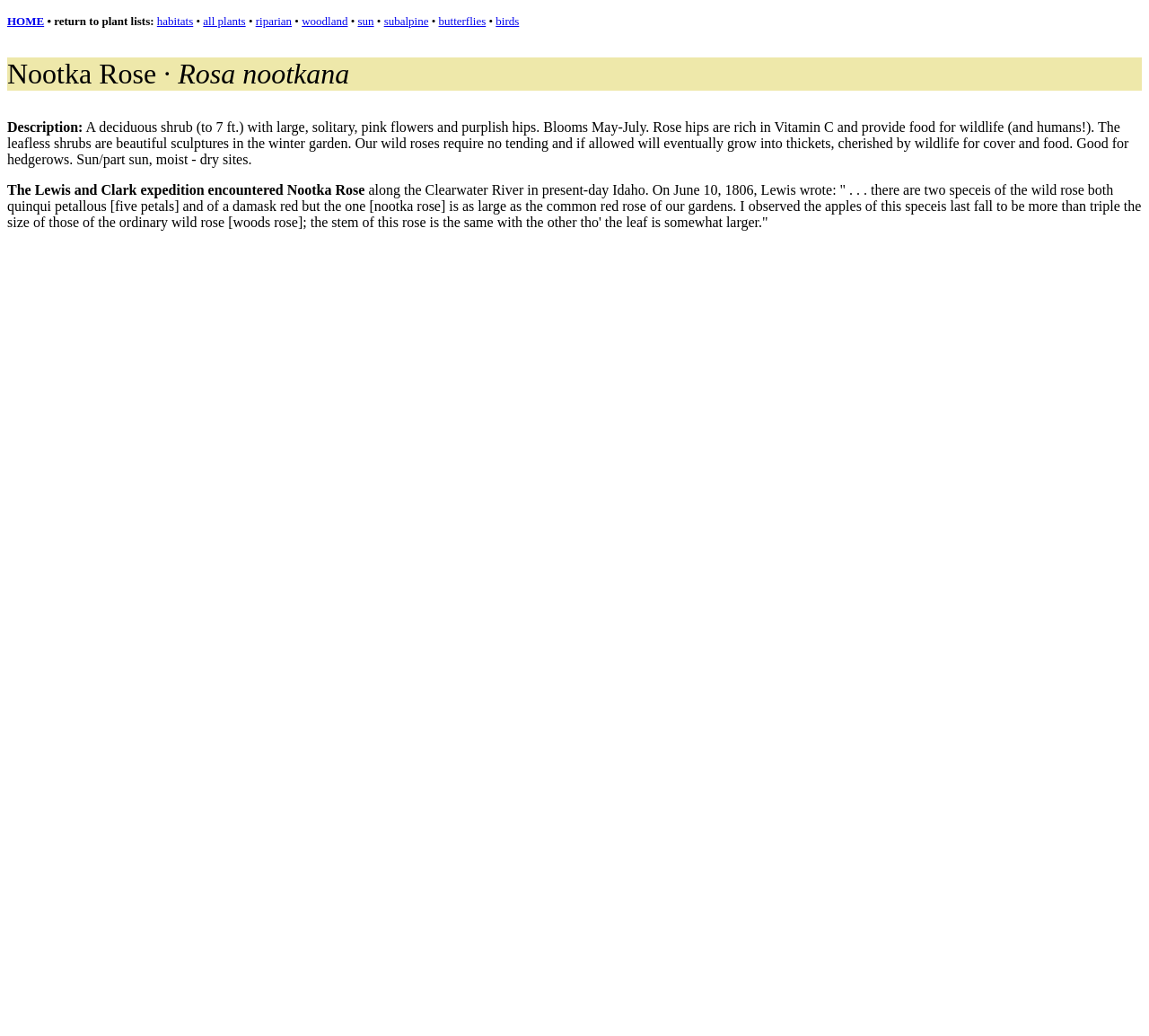Based on what you see in the screenshot, provide a thorough answer to this question: What is the benefit of rose hips?

The benefit of rose hips is mentioned in the description of the plant, which states 'Rose hips are rich in Vitamin C and provide food for wildlife (and humans!)'.